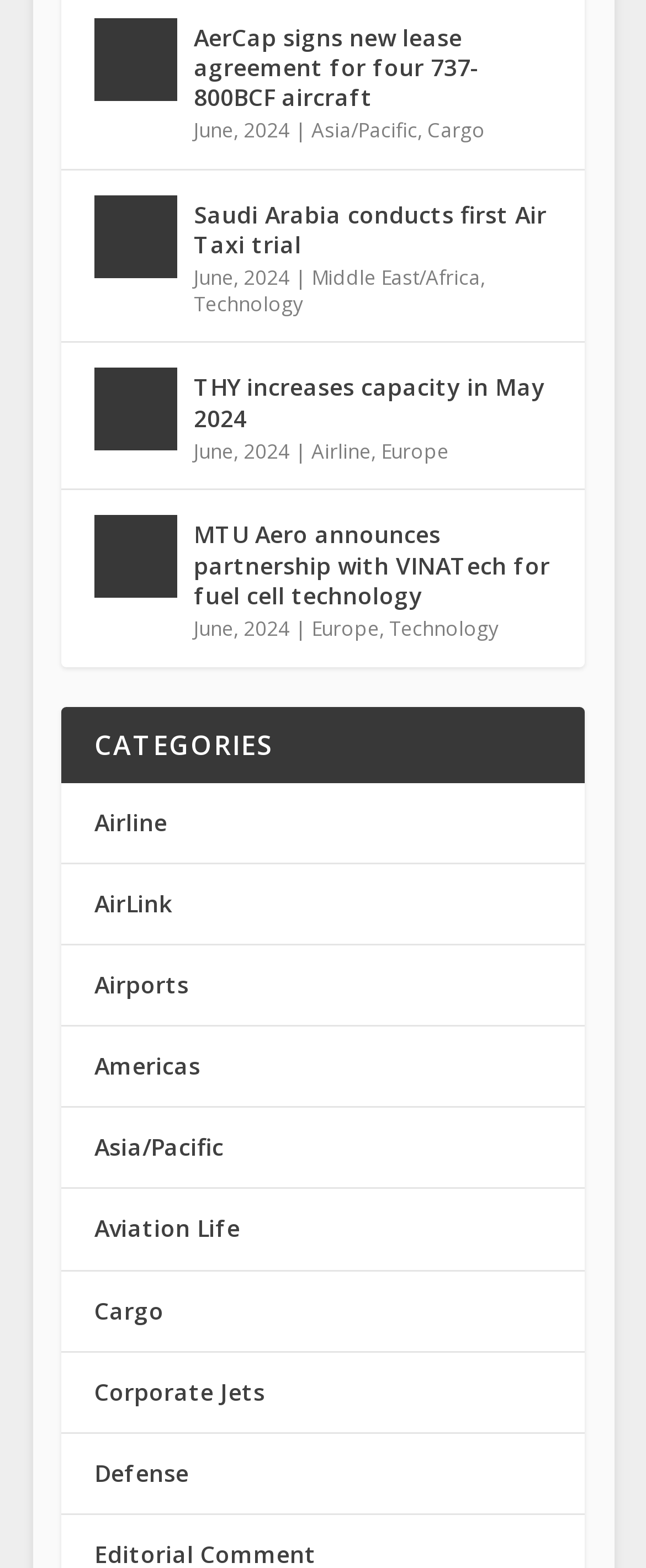What is the bounding box coordinate of the image related to the news 'MTU Aero announces partnership with VINATech for fuel cell technology'?
Carefully analyze the image and provide a thorough answer to the question.

I found the answer by looking at the image element with the description 'MTU Aero announces partnership with VINATech for fuel cell technology' and its corresponding bounding box coordinates.